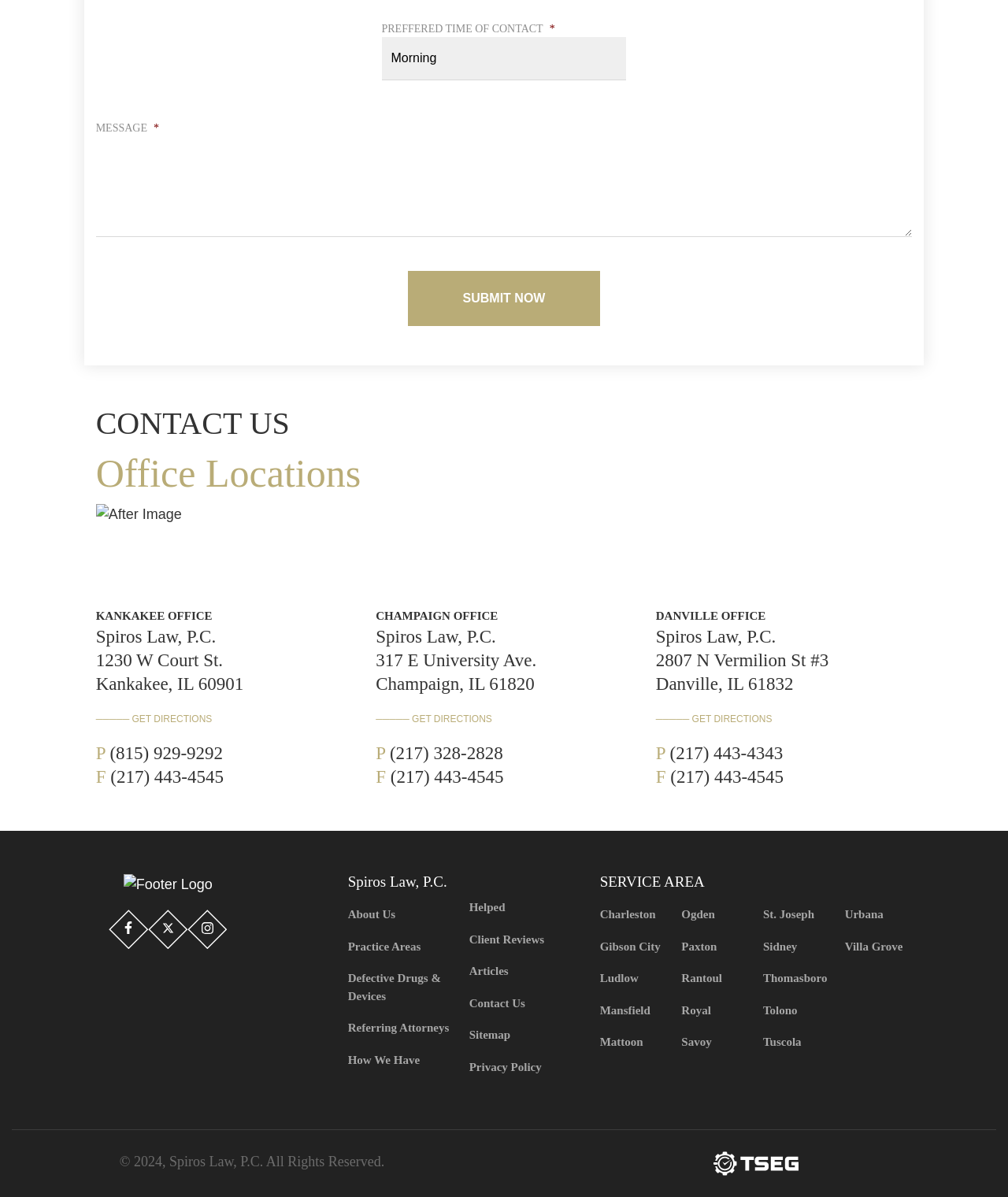Look at the image and answer the question in detail:
What is the text on the button at the top of the page?

I found the button at the top of the page with the bounding box coordinates [0.404, 0.045, 0.596, 0.091] and the StaticText 'SUBMIT NOW' inside it, so the text on the button is 'Submit Now'.